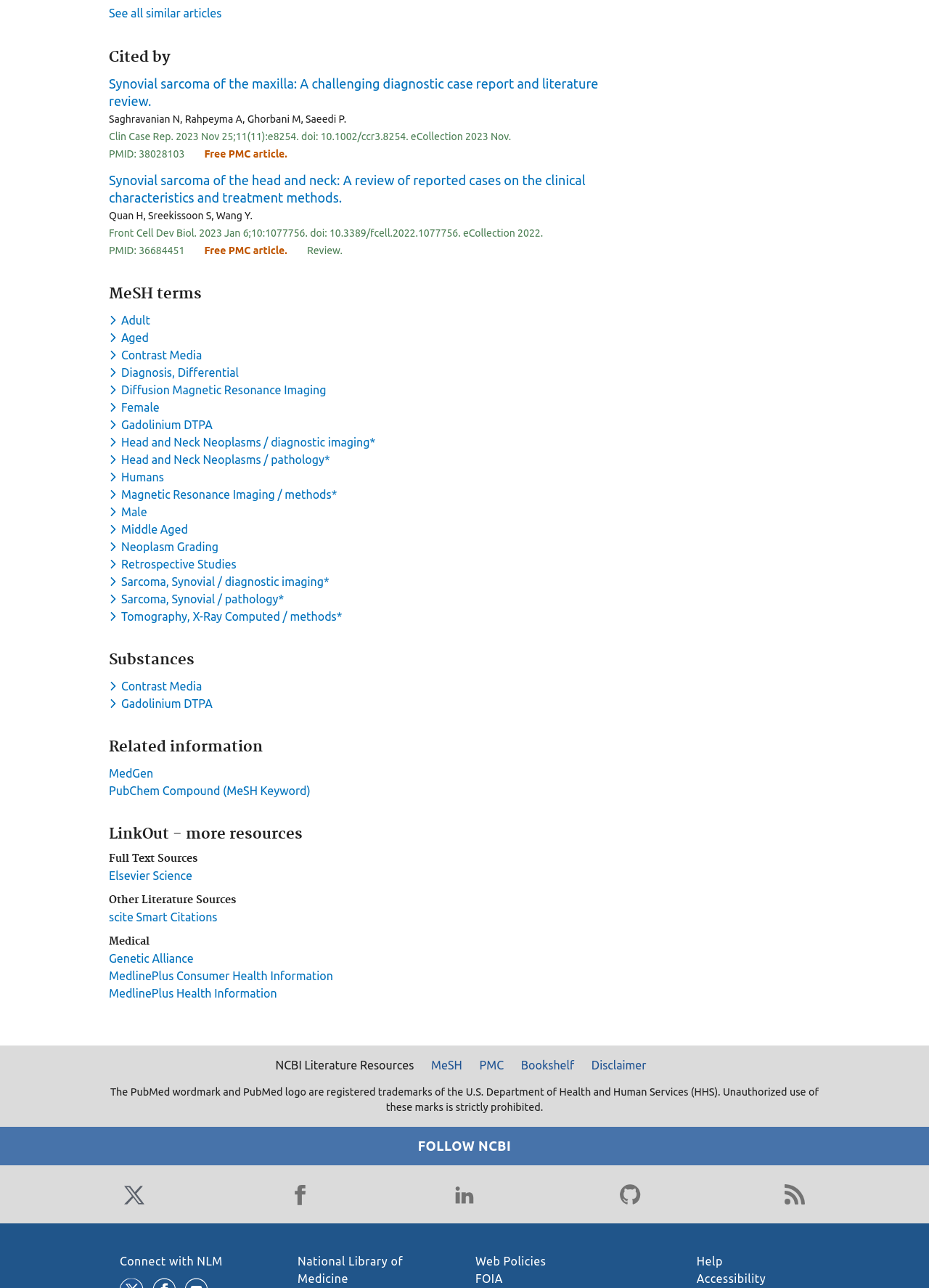Please locate the clickable area by providing the bounding box coordinates to follow this instruction: "Click on the 'See all similar articles' link".

[0.117, 0.005, 0.239, 0.015]